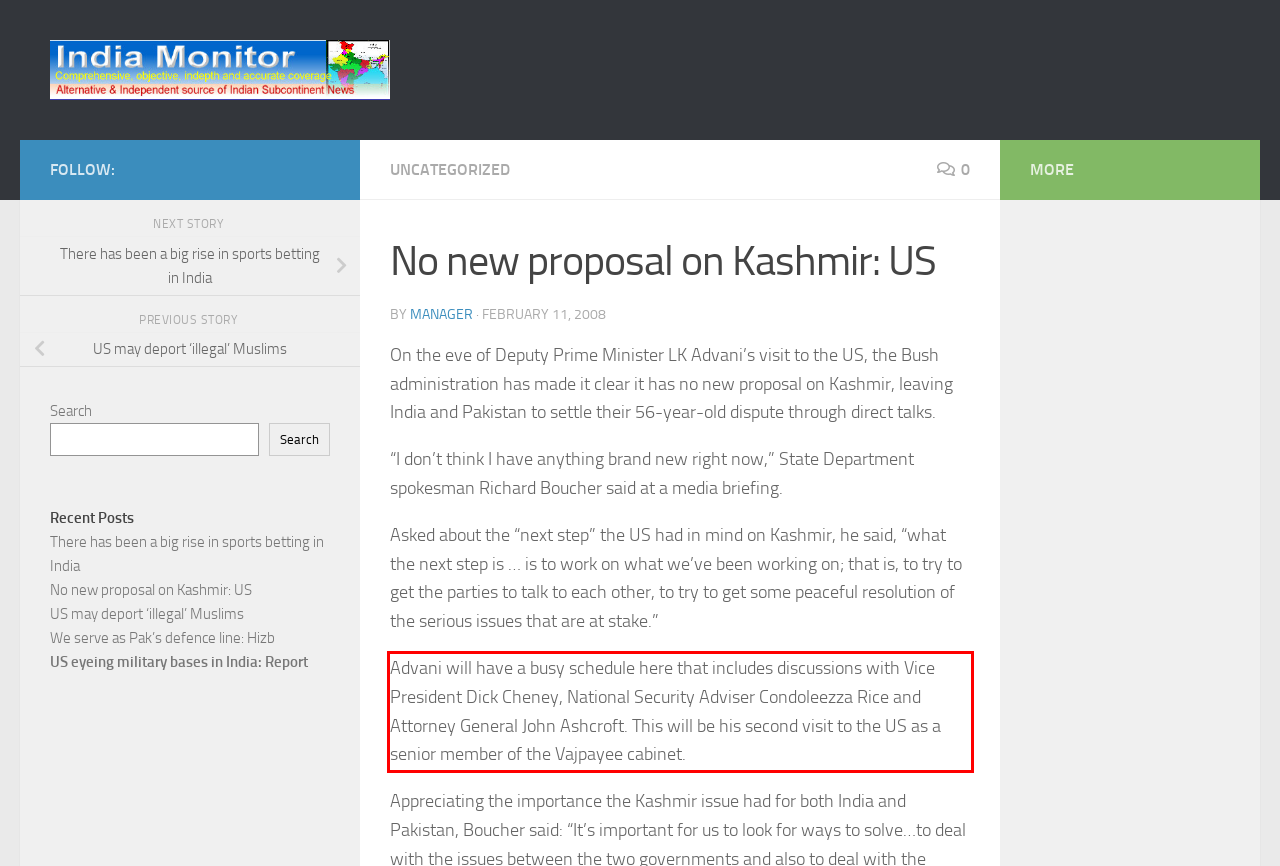Analyze the screenshot of a webpage where a red rectangle is bounding a UI element. Extract and generate the text content within this red bounding box.

Advani will have a busy schedule here that includes discussions with Vice President Dick Cheney, National Security Adviser Condoleezza Rice and Attorney General John Ashcroft. This will be his second visit to the US as a senior member of the Vajpayee cabinet.